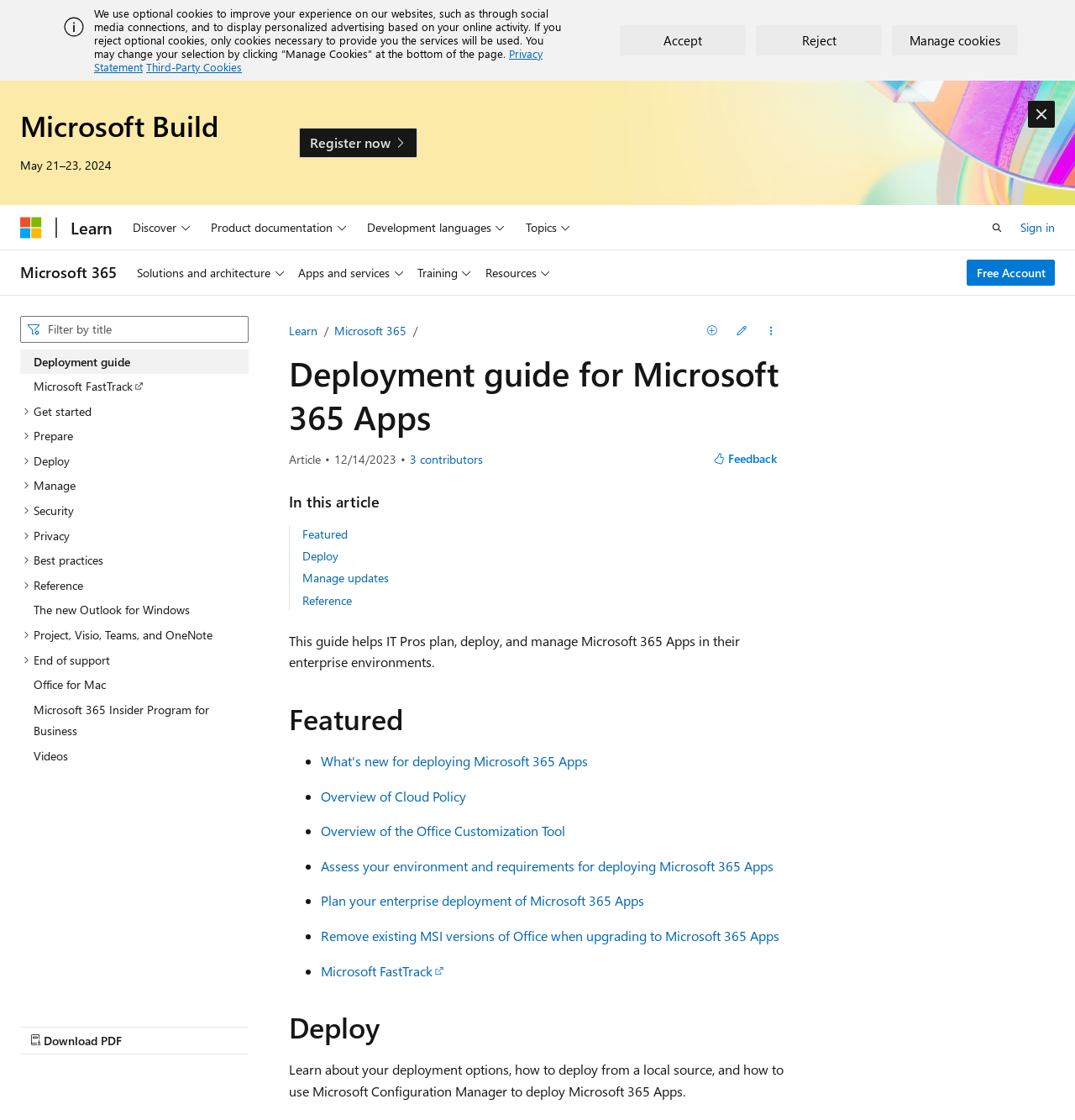Give a complete and precise description of the webpage's appearance.

This webpage is a deployment guide for Microsoft 365 Apps, specifically designed for IT professionals. At the top of the page, there is a banner with a cookie policy notification, which includes buttons to accept, reject, or manage cookies. Below the banner, there is a heading that reads "Microsoft Build" with a date "May 21-23, 2024" and a "Register now" link.

On the top-right corner, there is a navigation menu with buttons for "Discover", "Product documentation", "Development languages", and "Topics". Next to it, there is a search button and a "Sign in" link.

The main content of the page is divided into two sections. On the left side, there is a table of contents with a list of tree items, including "Deployment guide", "Microsoft FastTrack", "Get started", and others. Each item can be expanded to reveal subtopics.

On the right side, there is a main article section with a heading "Deployment guide for Microsoft 365 Apps". Below the heading, there is a brief description of the article, which is the same as the meta description. The article has a review date of "12/14/2023" and lists three contributors. There are also buttons to view all contributors and provide feedback.

The article is divided into sections, including "In this article", "Featured", and others. The "In this article" section has links to different parts of the guide, such as "Deploy" and "Manage updates". The "Featured" section has a list of links to related topics, including "What's new for deploying Microsoft 365 Apps" and "Overview of Cloud Policy".

At the bottom of the page, there is a button to download the guide as a PDF.